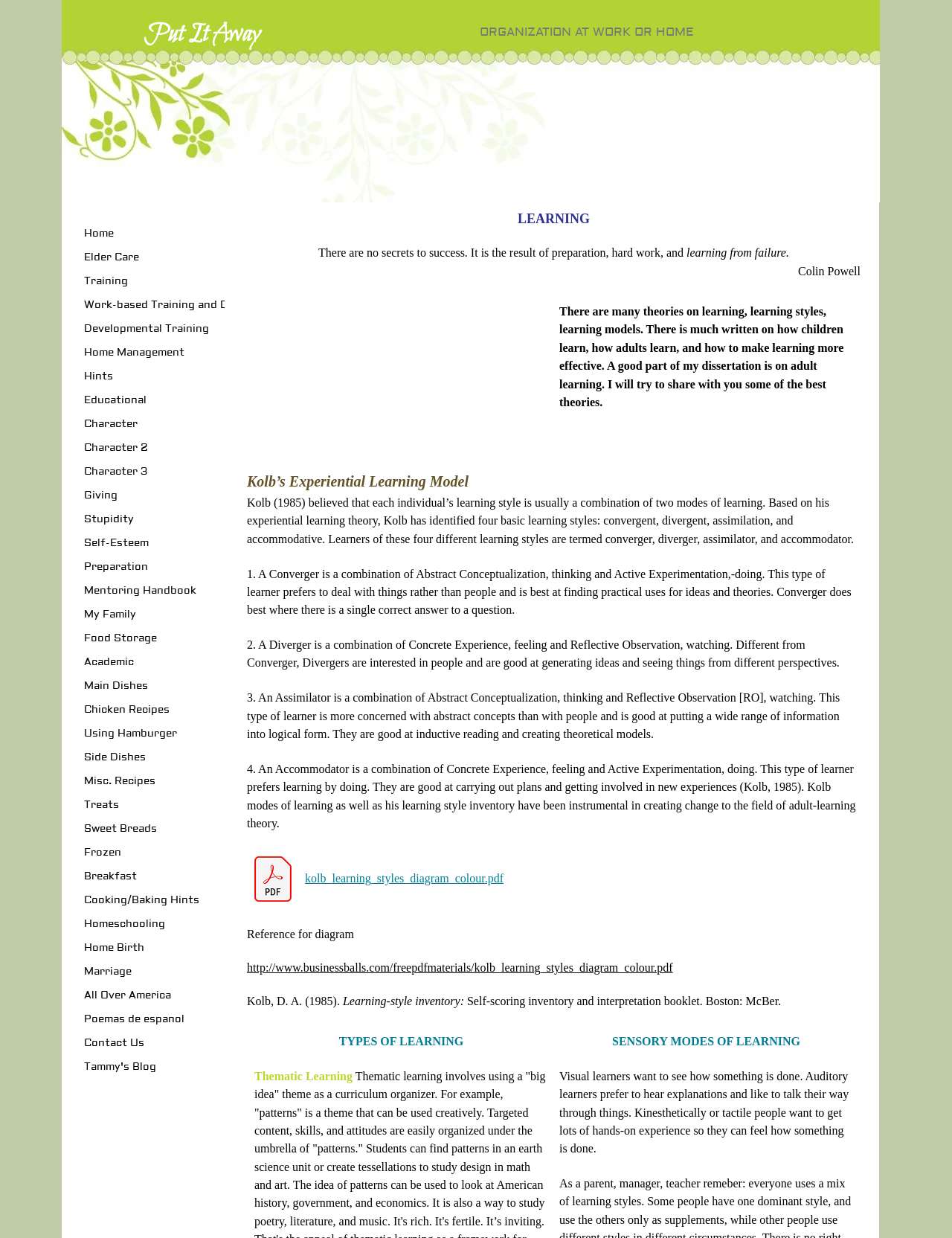Provide a one-word or short-phrase answer to the question:
How many learning styles are mentioned in Kolb's Experiential Learning Model?

4